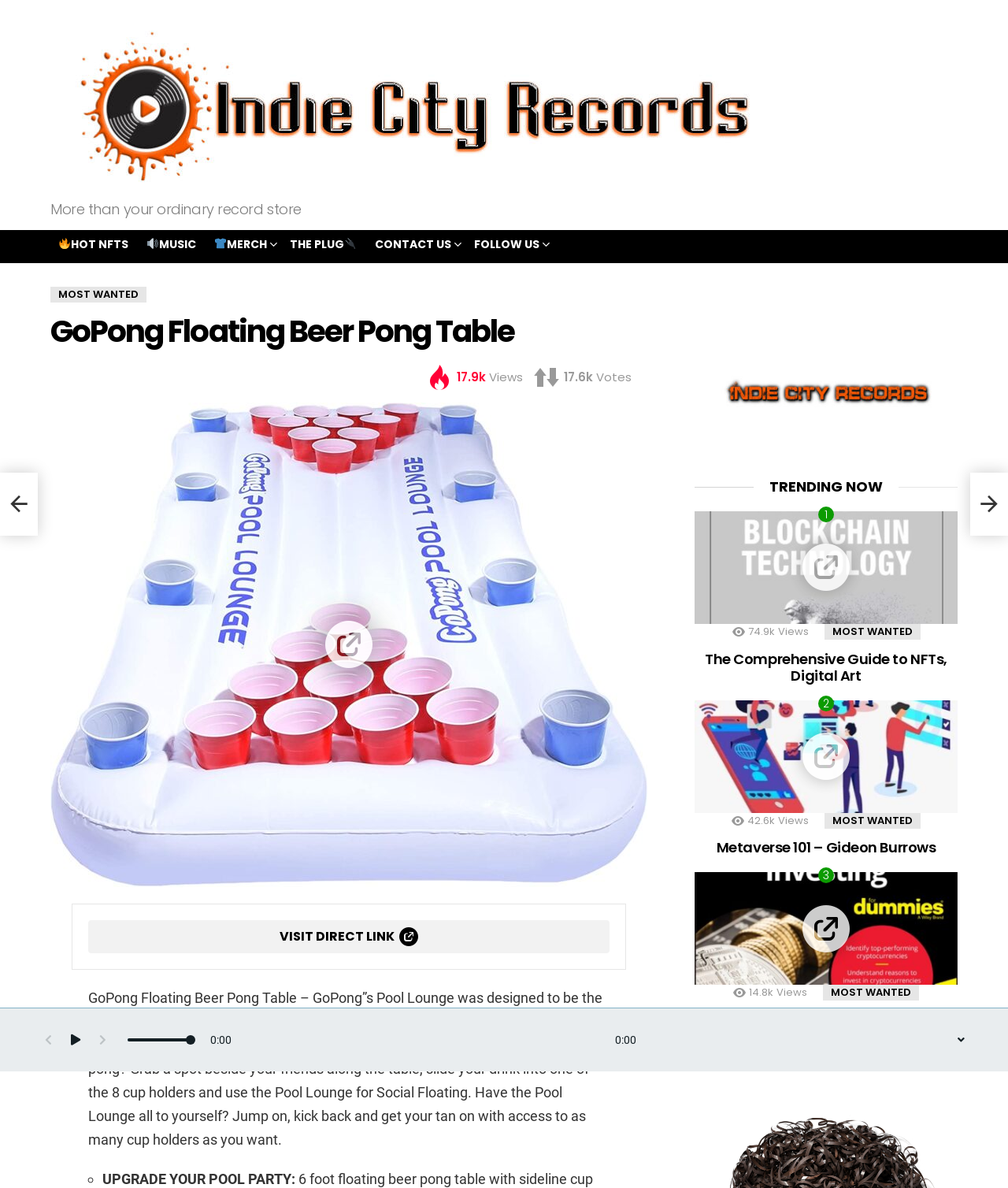Select the bounding box coordinates of the element I need to click to carry out the following instruction: "Click the 'VISIT DIRECT LINK' button".

[0.088, 0.774, 0.605, 0.802]